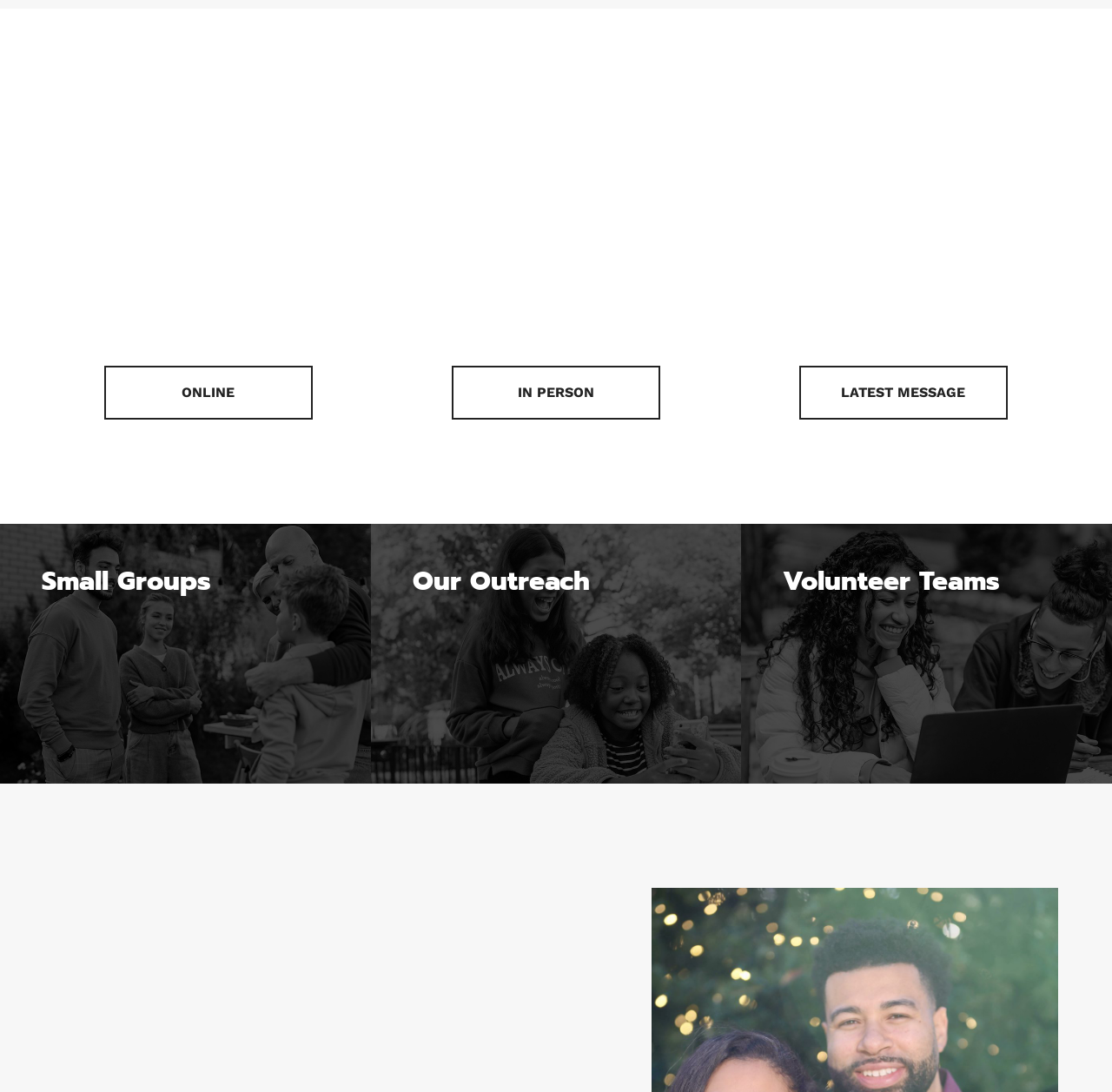Determine the bounding box coordinates of the clickable area required to perform the following instruction: "learn about small groups". The coordinates should be represented as four float numbers between 0 and 1: [left, top, right, bottom].

[0.0, 0.59, 0.333, 0.605]